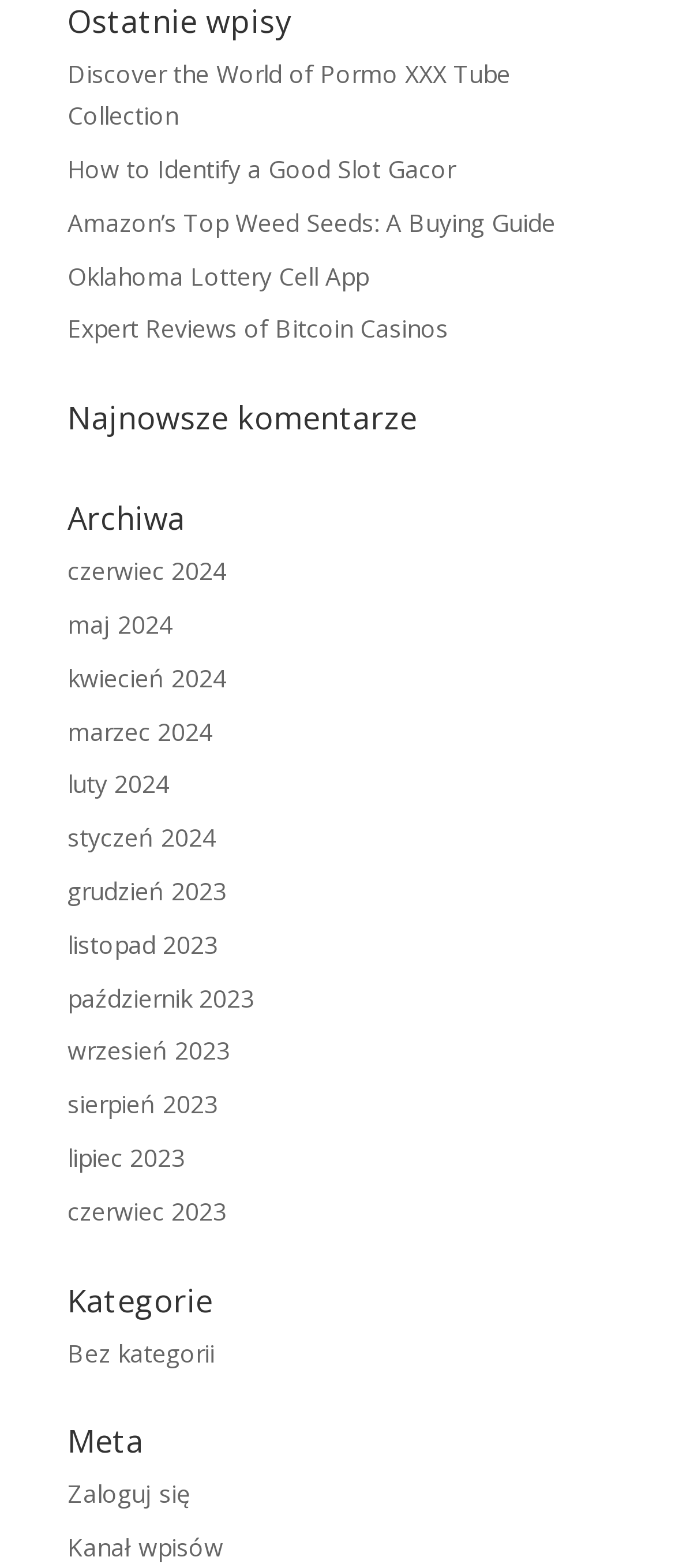Please determine the bounding box coordinates of the element's region to click in order to carry out the following instruction: "Read about discovering the world of Pormo XXX Tube Collection". The coordinates should be four float numbers between 0 and 1, i.e., [left, top, right, bottom].

[0.1, 0.037, 0.756, 0.084]